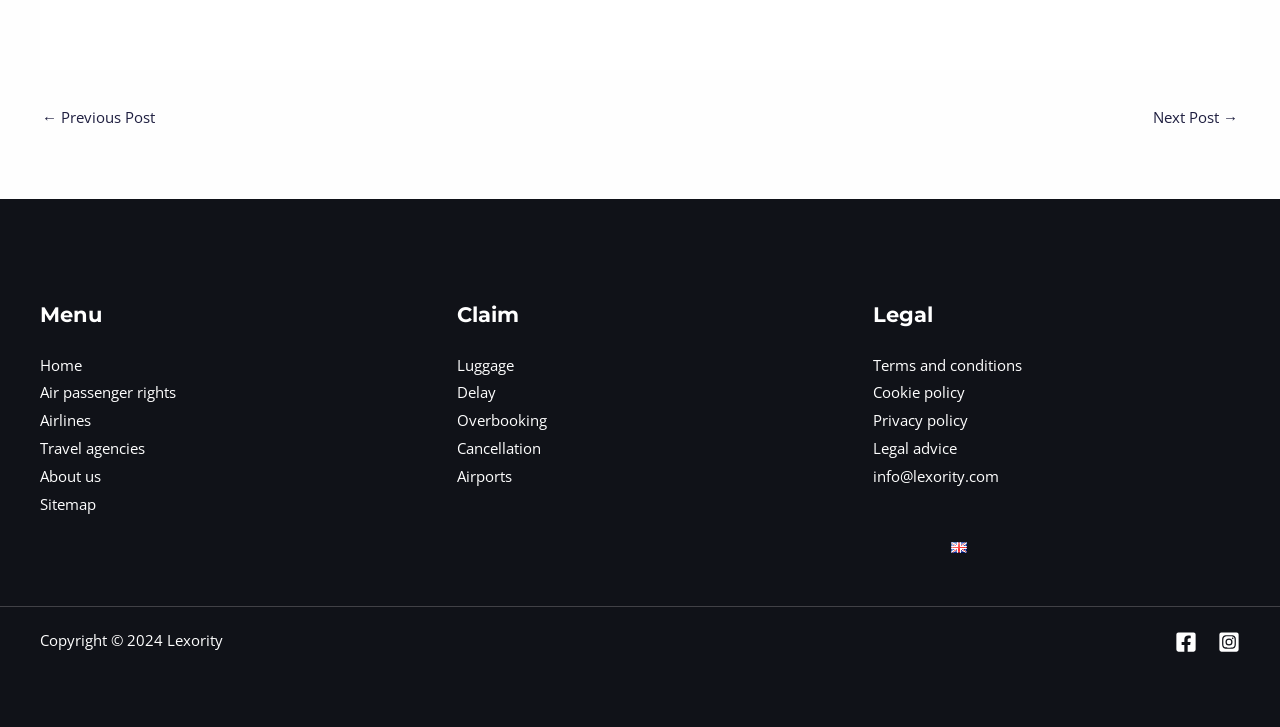Give a one-word or short phrase answer to the question: 
How many social media links are present in the footer?

2